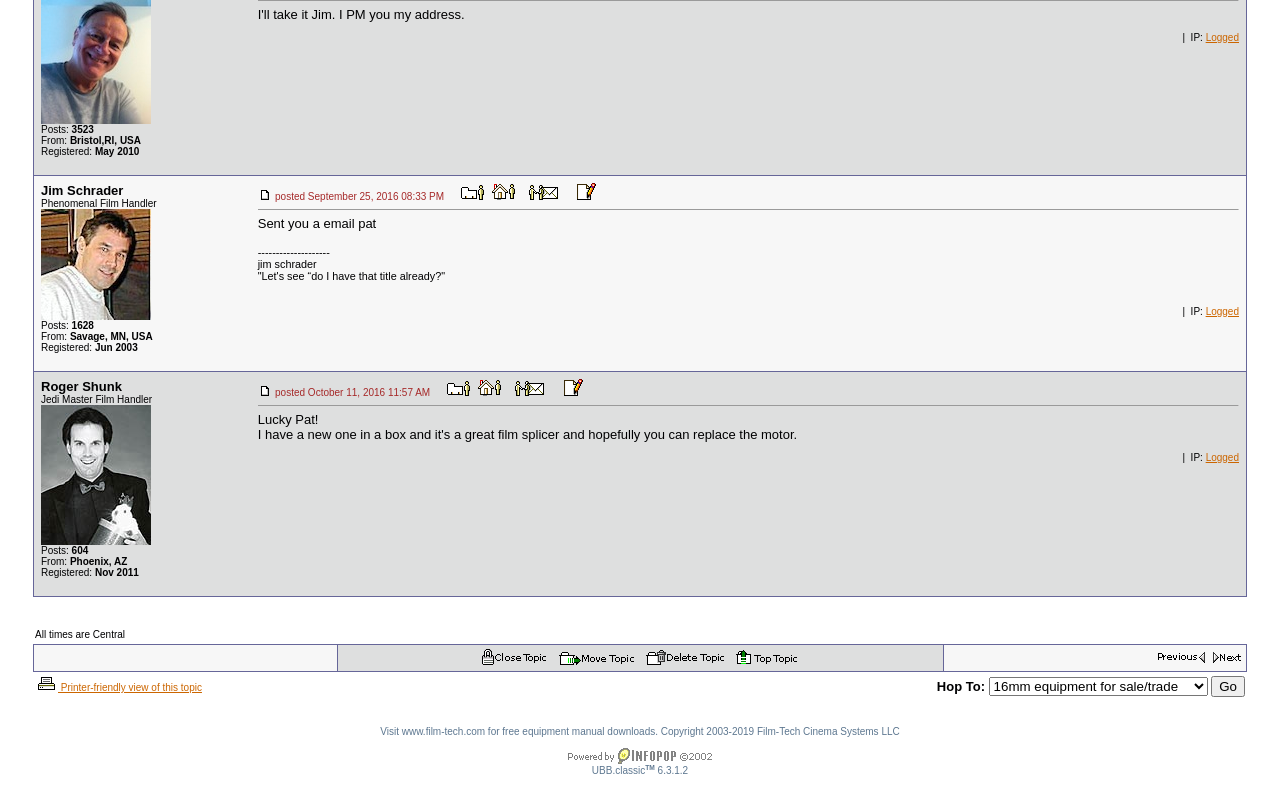What is the registration date of the second user?
Look at the image and provide a detailed response to the question.

I looked at the second grid cell and found the registration date 'Nov 2011' in the static text element.